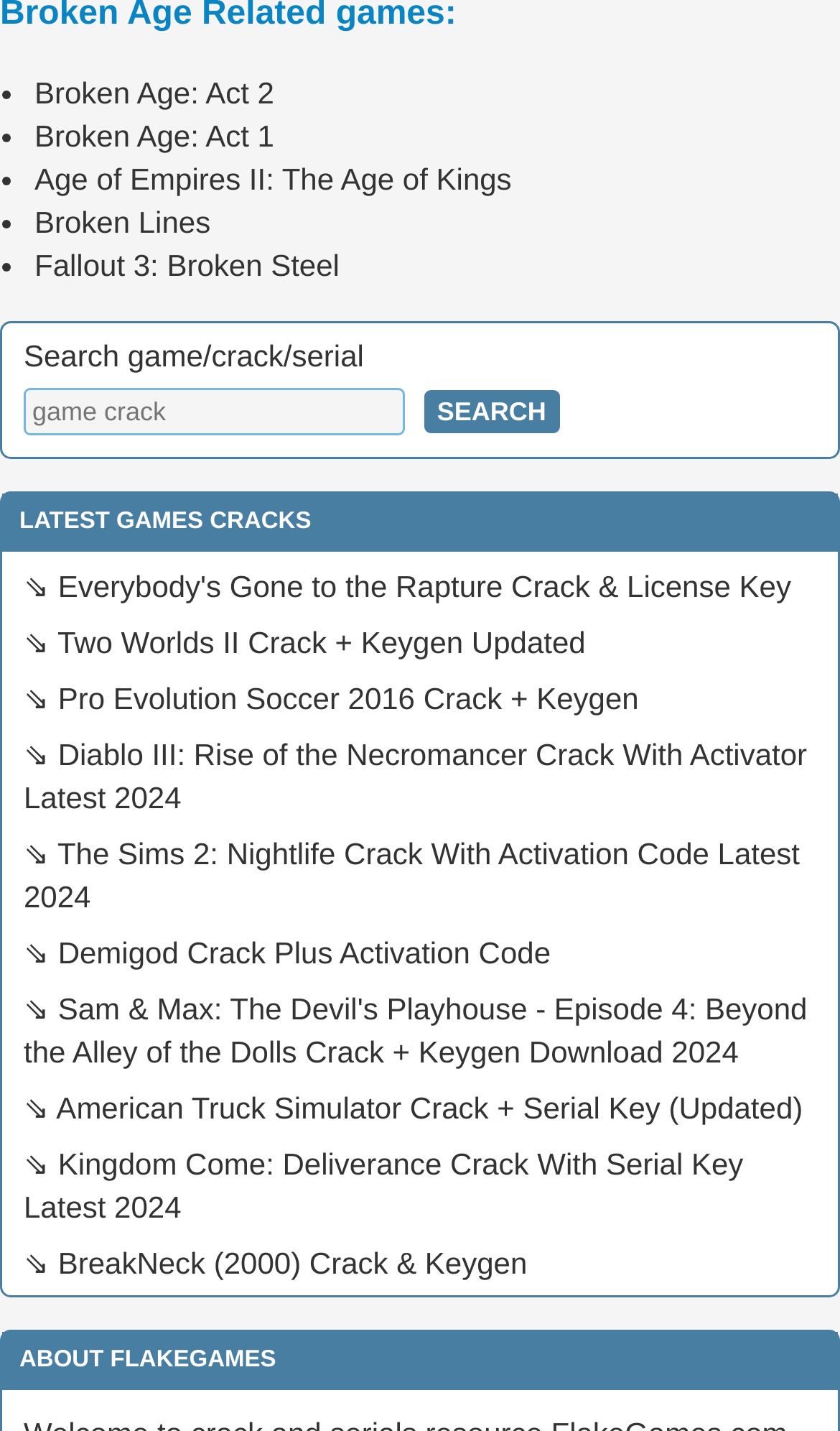Respond to the question below with a single word or phrase: What is the function of the '⇘' symbol?

Separator